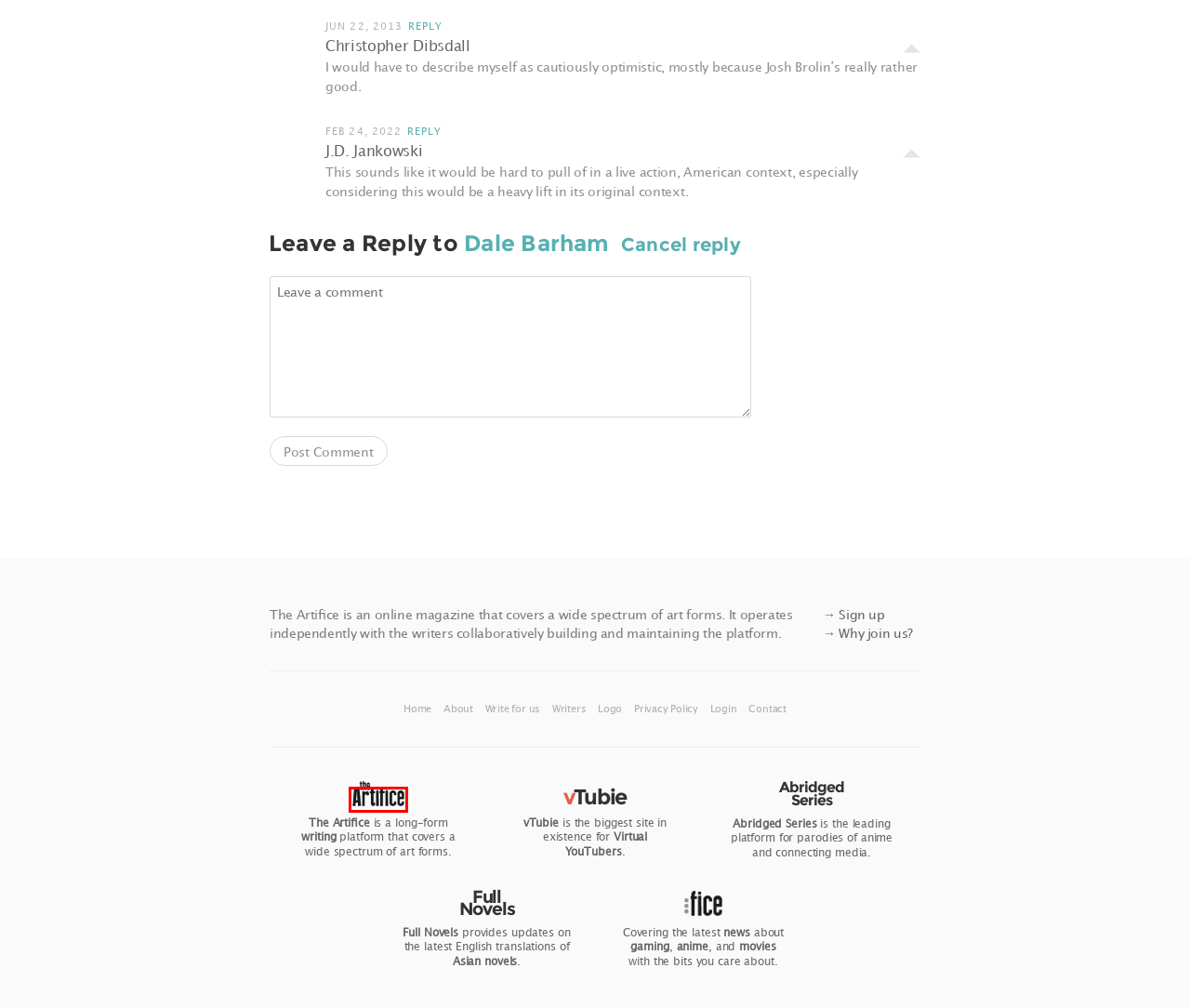With the provided screenshot showing a webpage and a red bounding box, determine which webpage description best fits the new page that appears after clicking the element inside the red box. Here are the options:
A. Full Novels — Asian Novel Translations
B. J.D. Jankowski | The Artifice
C. Christopher Dibsdall | The Artifice
D. The Artifice | www.the-artifice.com
E. Abridged Series
F. vTubie: Home of Virtual YouTubers (VTubers)
G. Animefice | www.animefice.com
H. Screenfice | www.screenfice.com

D